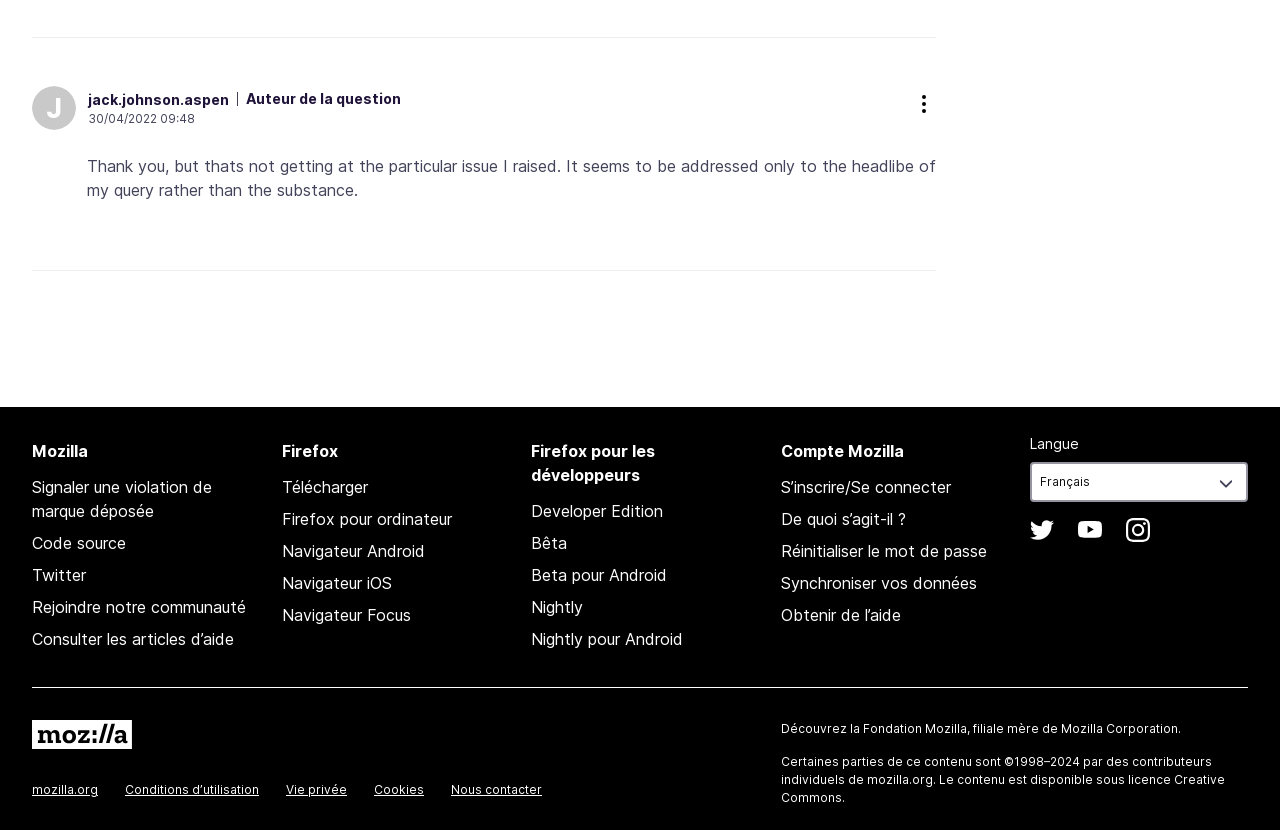Show the bounding box coordinates for the element that needs to be clicked to execute the following instruction: "Click on the 'S’inscrire/Se connecter' link". Provide the coordinates in the form of four float numbers between 0 and 1, i.e., [left, top, right, bottom].

[0.61, 0.575, 0.743, 0.599]